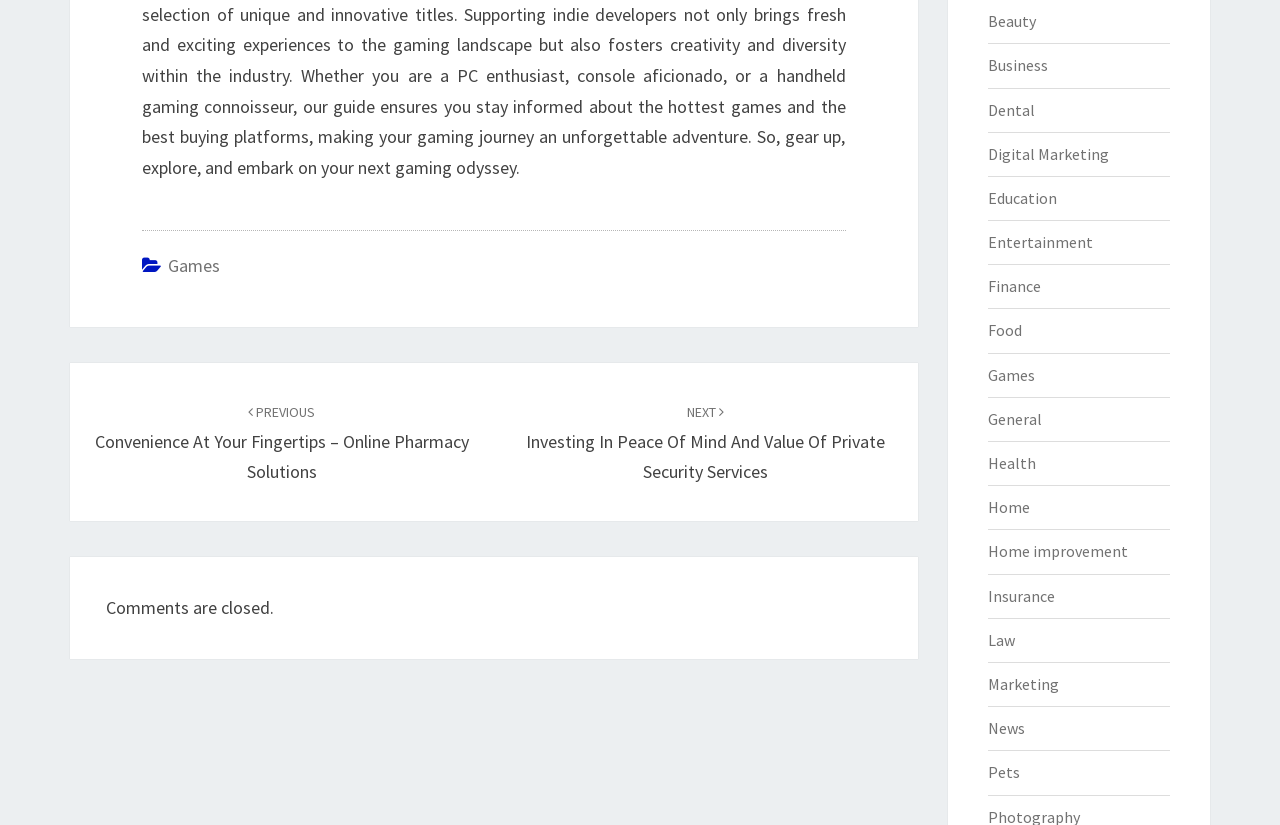Please indicate the bounding box coordinates of the element's region to be clicked to achieve the instruction: "Navigate to the 'NEXT' page". Provide the coordinates as four float numbers between 0 and 1, i.e., [left, top, right, bottom].

[0.411, 0.484, 0.692, 0.586]